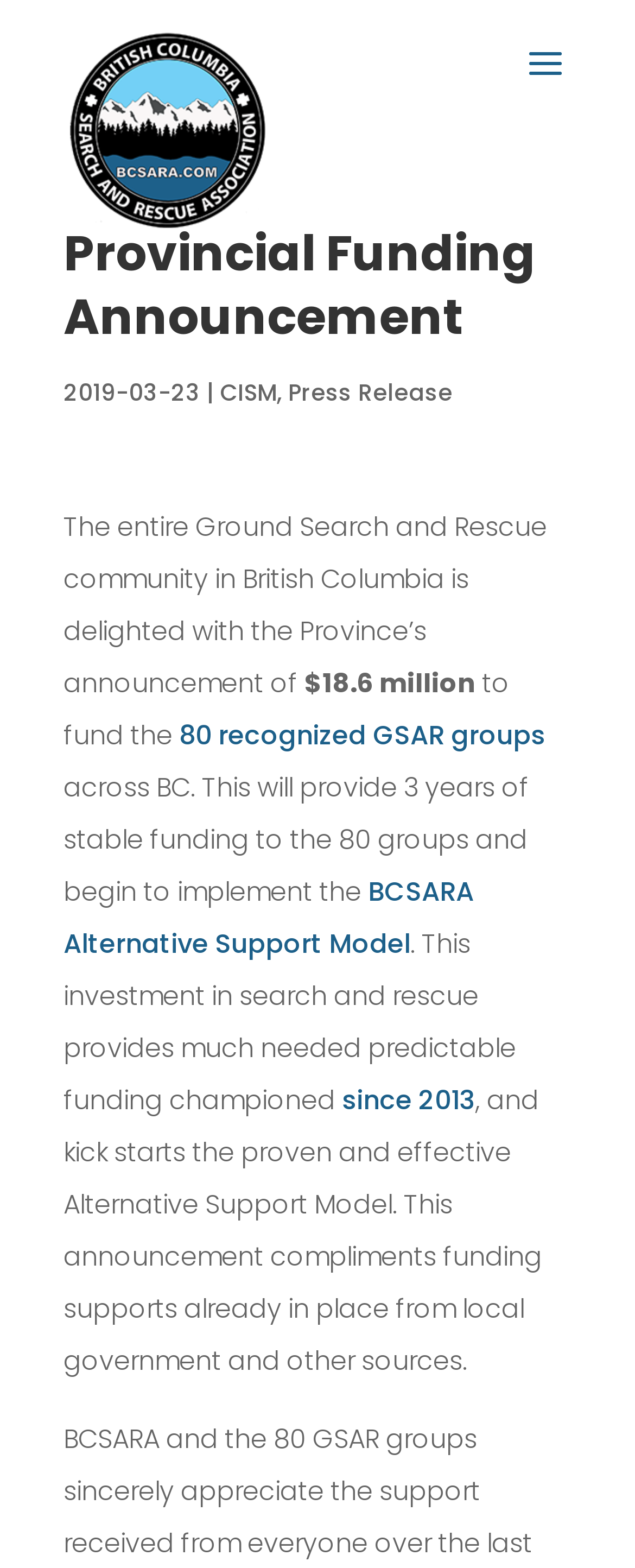Create a detailed summary of the webpage's content and design.

The webpage is about a provincial funding announcement for Ground Search and Rescue (GSAR) groups in British Columbia. At the top left, there is a link to the "BC Search and Rescue Association" accompanied by an image with the same name. Below this, there is a search bar that spans almost the entire width of the page.

The main content of the page is divided into sections. The first section has a heading "Provincial Funding Announcement" followed by a date "2019-03-23" and some links to "CISM" and "Press Release". Below this, there is a paragraph of text that announces the funding of $18.6 million to support 80 recognized GSAR groups across British Columbia. This text is divided into several parts, with some parts being links, such as "80 recognized GSAR groups" and "BCSARA Alternative Support Model".

The text continues to explain the significance of this funding, mentioning that it will provide 3 years of stable funding and implement the Alternative Support Model. There is also a link to "since 2013" in the text. The final part of the text explains that this funding complements existing funding supports from local government and other sources.

In total, there are 5 links on the page, including the one at the top left, and 1 image. The text is organized into sections with clear headings, making it easy to follow.